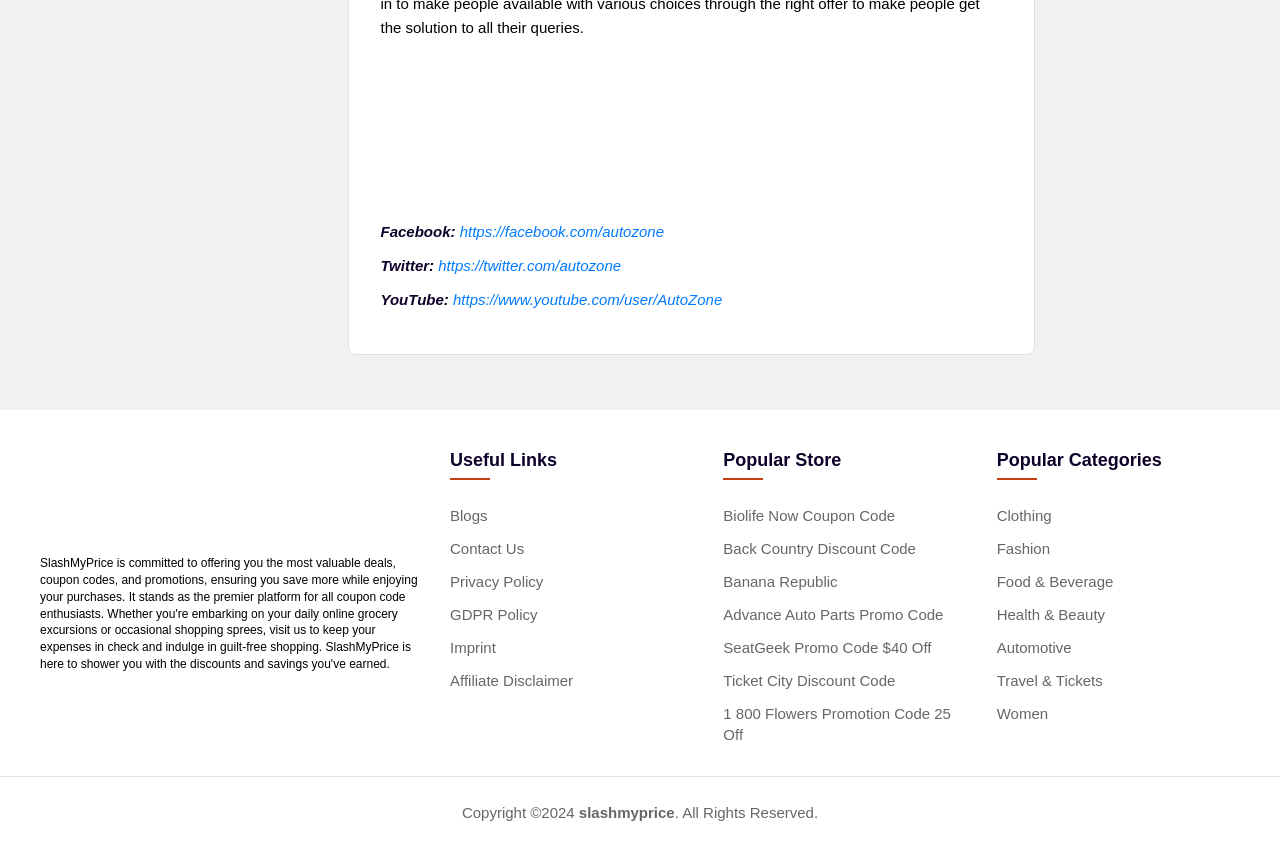Determine the bounding box coordinates of the section I need to click to execute the following instruction: "Click on the 'Get Free Estimate' button". Provide the coordinates as four float numbers between 0 and 1, i.e., [left, top, right, bottom].

None